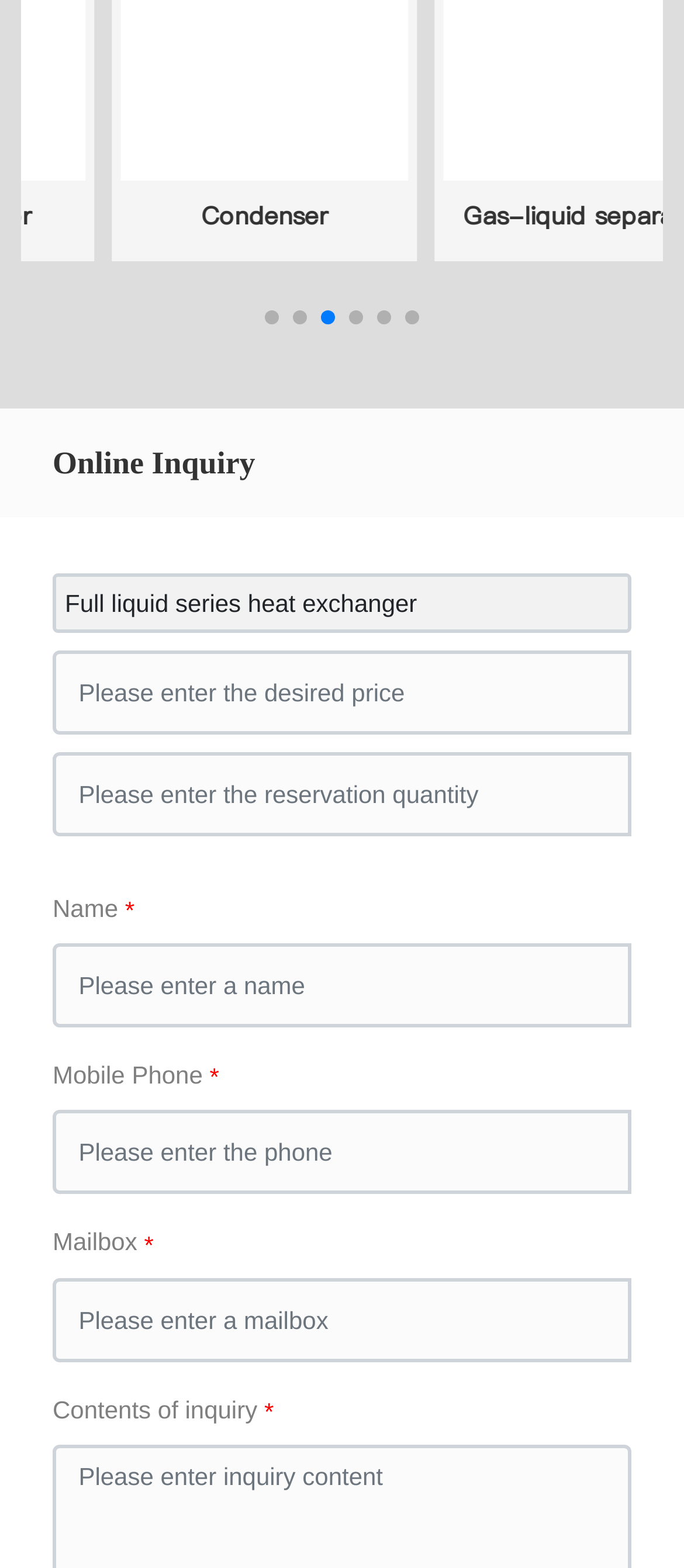Answer with a single word or phrase: 
What is the last static text on the webpage?

Contents of inquiry